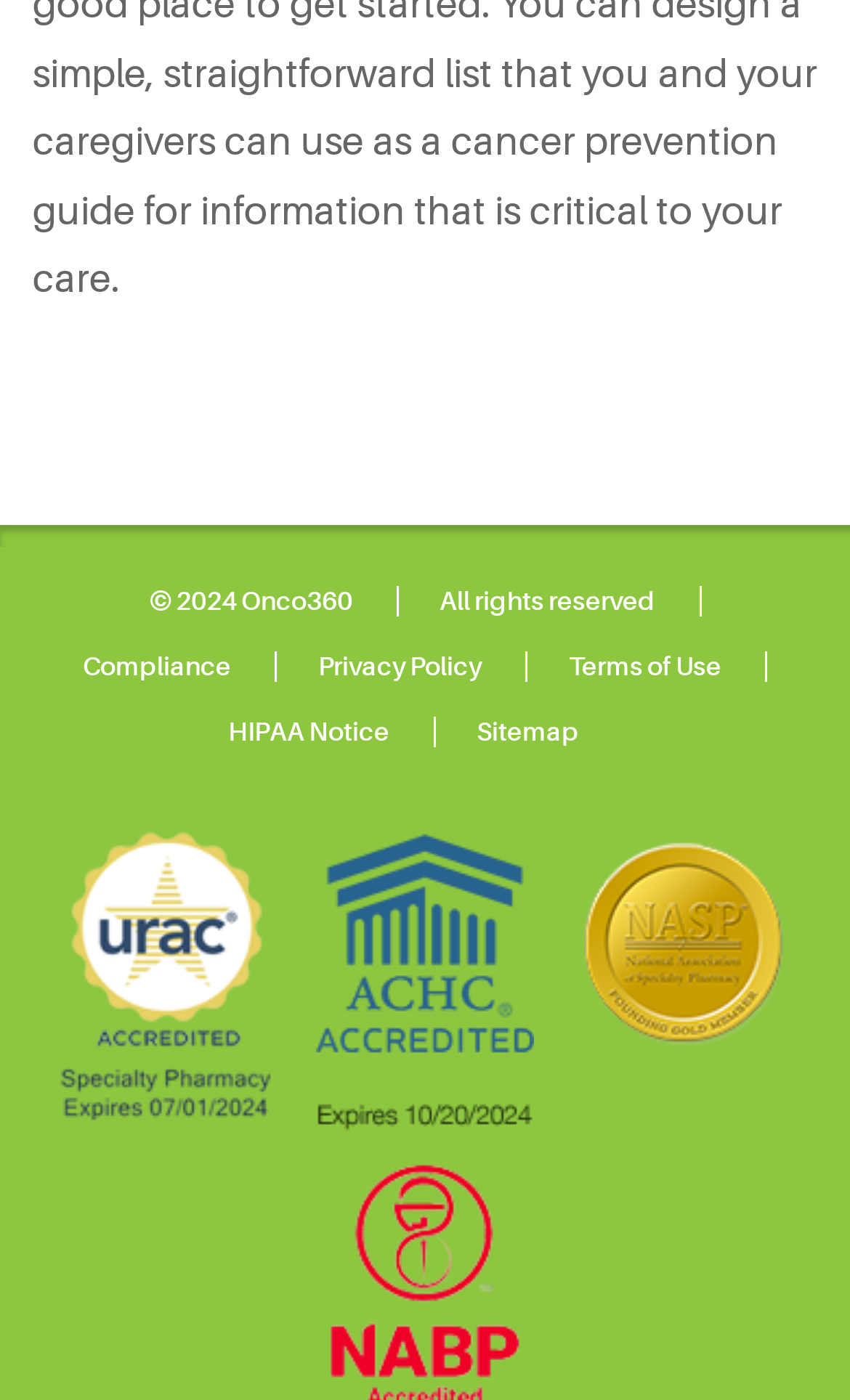What is the last link in the footer?
Look at the webpage screenshot and answer the question with a detailed explanation.

I examined the link elements in the footer section and found that the last link is 'Sitemap'.